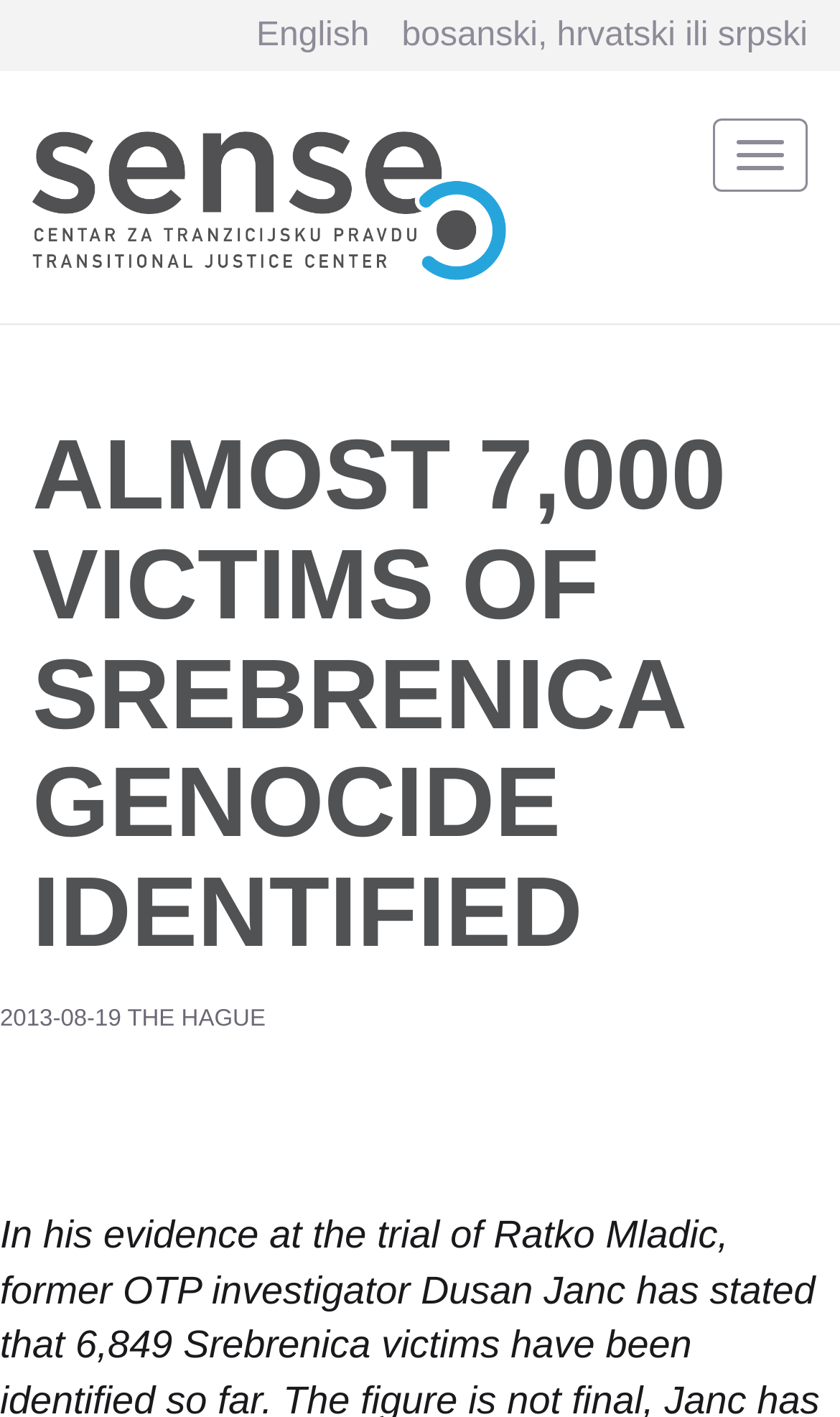How many navigation links are at the top of the page?
Provide a detailed answer to the question using information from the image.

I counted the navigation links at the top of the page, including 'Skip to main content', 'Home', and the language options, and found that there are three links in total.